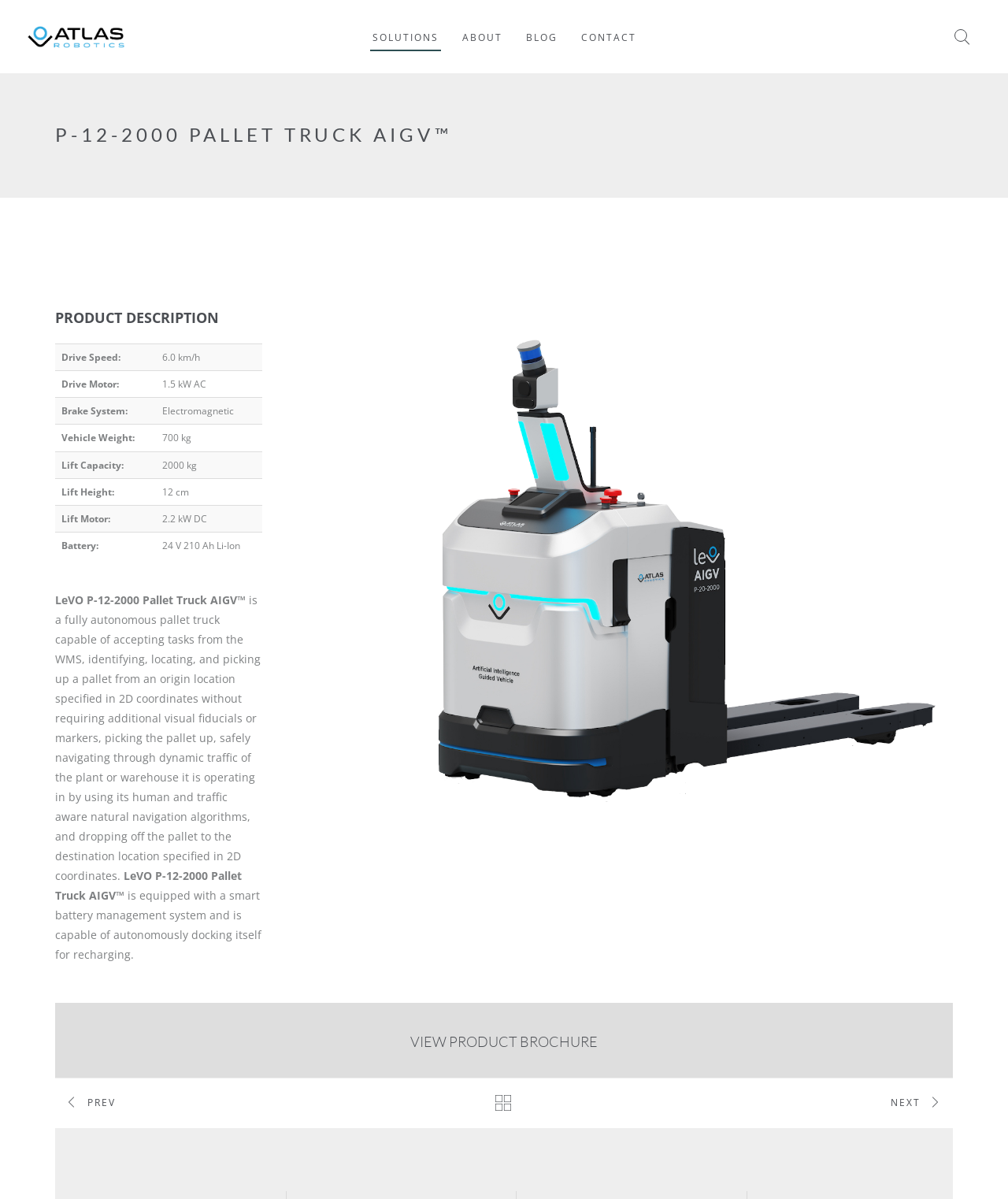Identify the bounding box coordinates for the region of the element that should be clicked to carry out the instruction: "Click the FAQ link". The bounding box coordinates should be four float numbers between 0 and 1, i.e., [left, top, right, bottom].

None